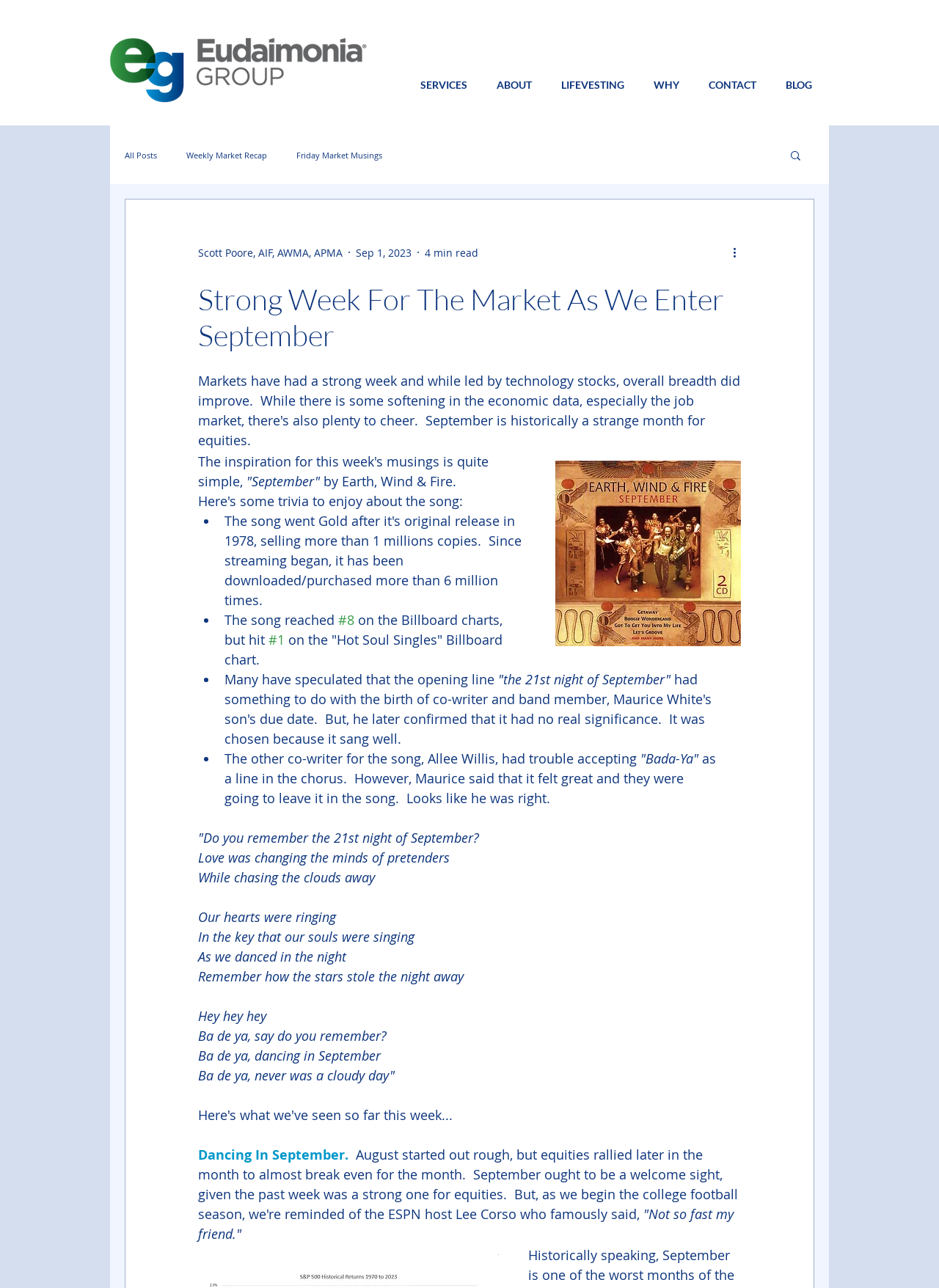Provide the bounding box coordinates of the HTML element this sentence describes: "Weekly Market Recap". The bounding box coordinates consist of four float numbers between 0 and 1, i.e., [left, top, right, bottom].

[0.198, 0.116, 0.284, 0.124]